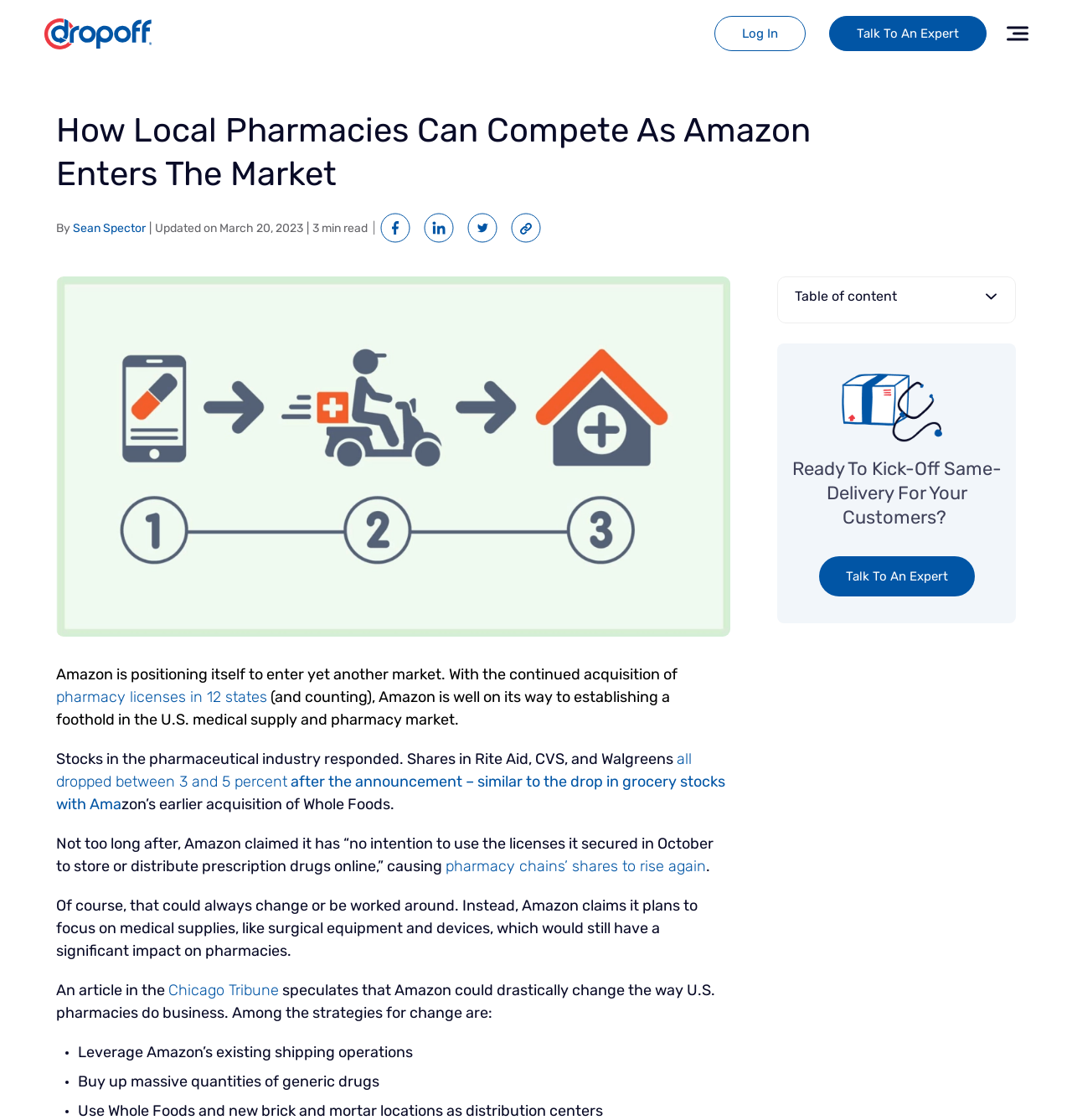Using the elements shown in the image, answer the question comprehensively: What is the topic of the article?

I found the topic by reading the article's content, which discusses Amazon's acquisition of pharmacy licenses and its potential impact on the pharmacy industry.